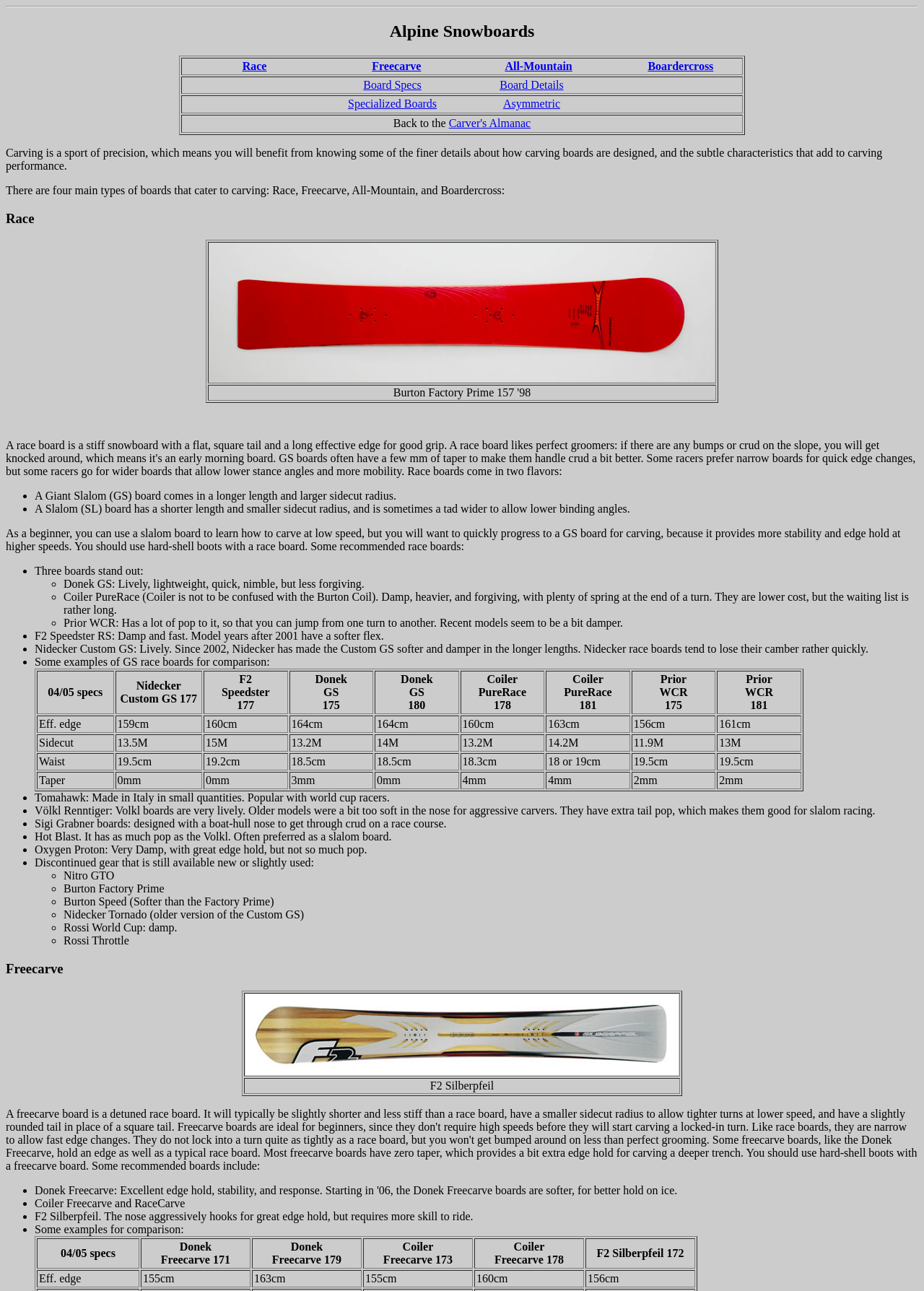Highlight the bounding box coordinates of the element you need to click to perform the following instruction: "Click on the 'Race' link."

[0.262, 0.046, 0.289, 0.056]